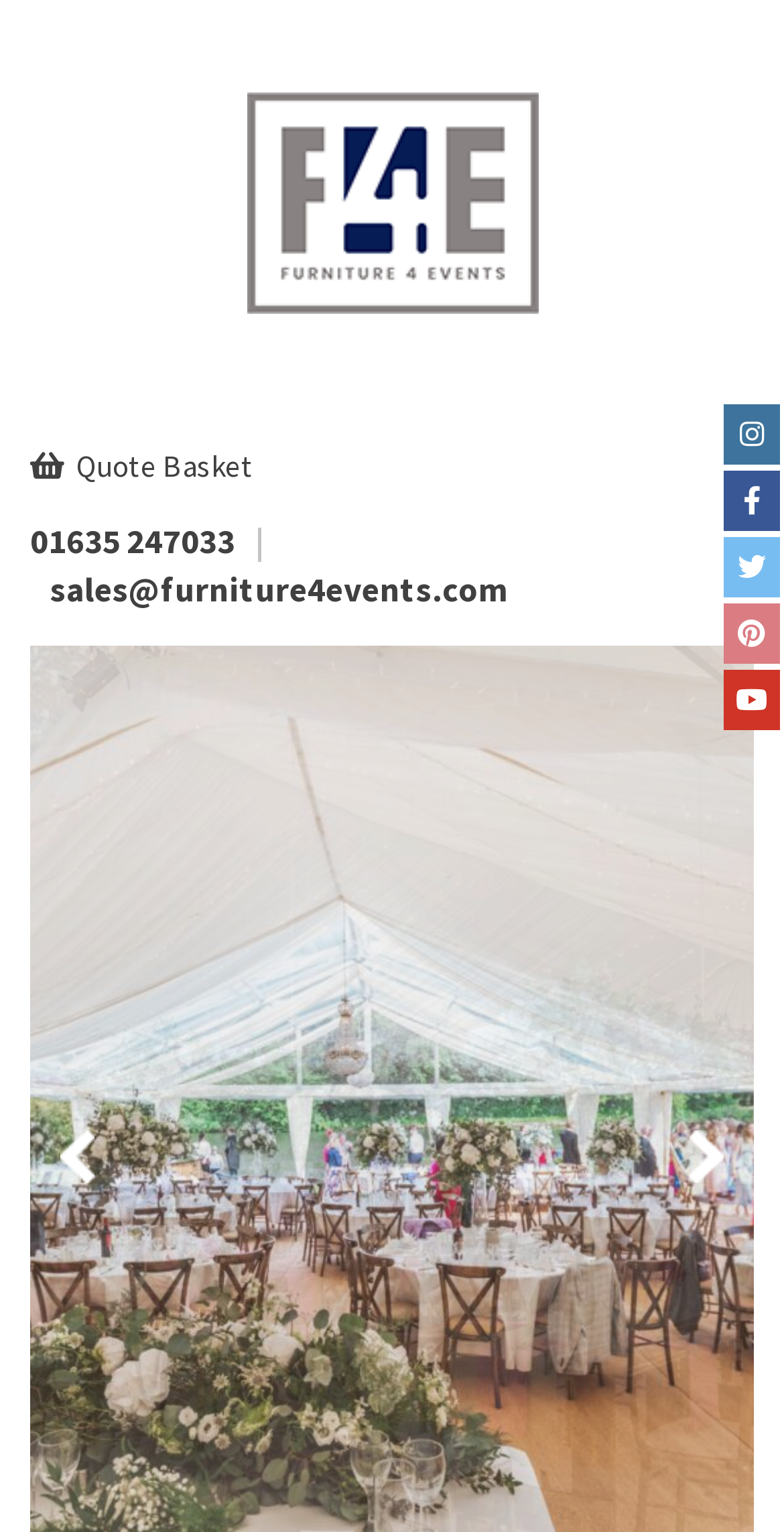Examine the image and give a thorough answer to the following question:
What is the email address?

The email address can be found in the middle section of the webpage, inside a table layout, and it is displayed as 'sales@furniture4events.com'.